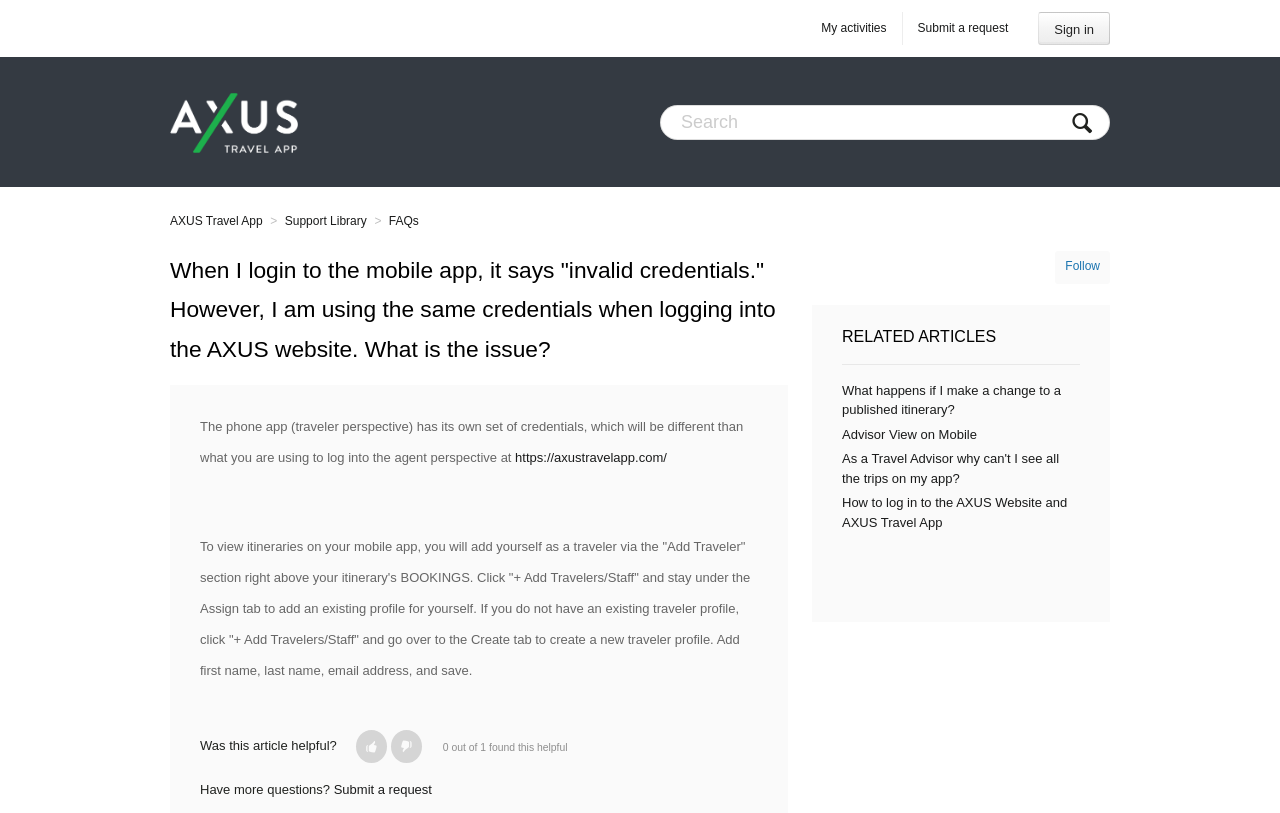Kindly determine the bounding box coordinates of the area that needs to be clicked to fulfill this instruction: "Click the 'Sign in' button".

[0.811, 0.015, 0.867, 0.055]